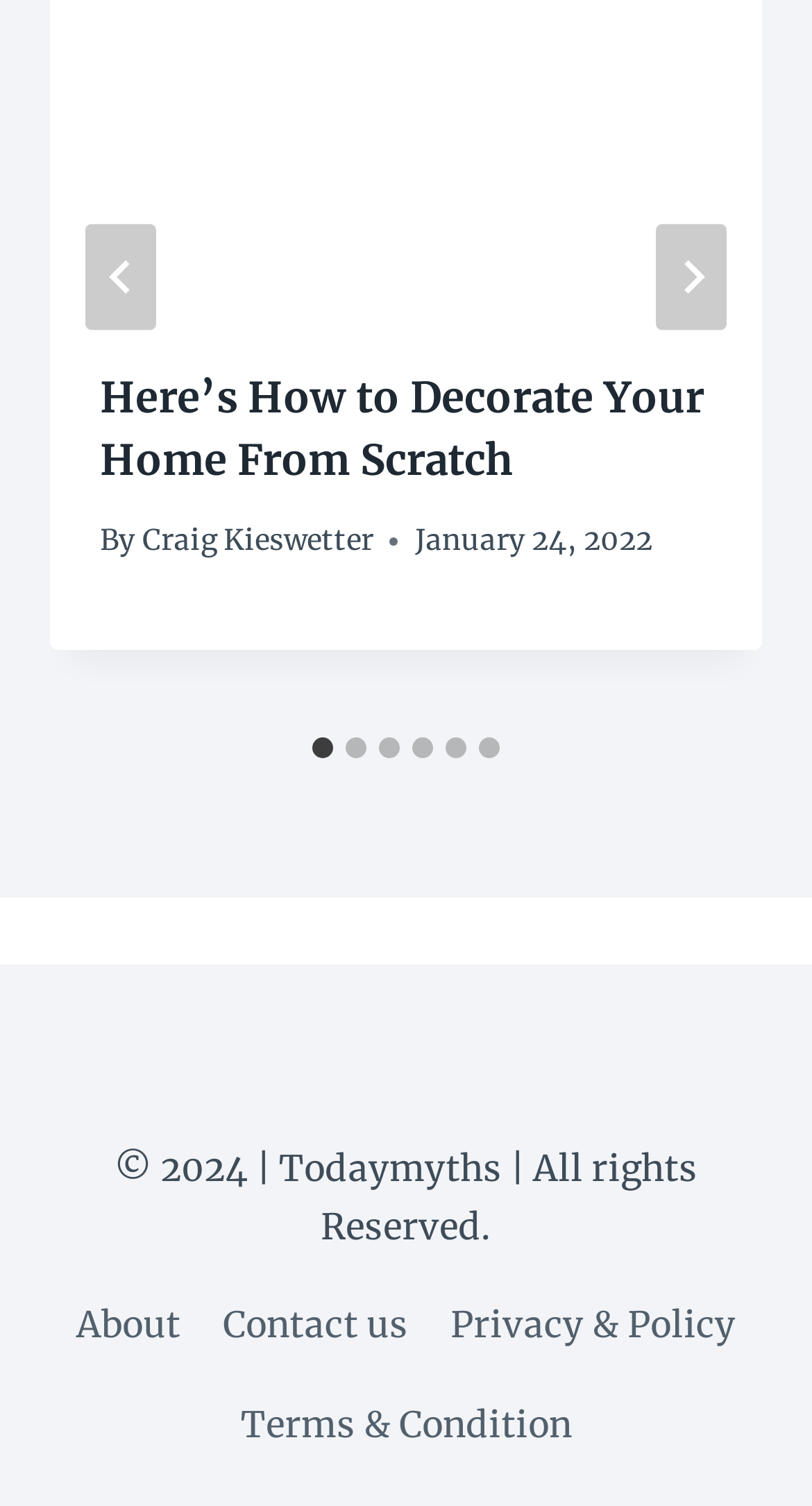Please identify the bounding box coordinates of the region to click in order to complete the given instruction: "Go to the last slide". The coordinates should be four float numbers between 0 and 1, i.e., [left, top, right, bottom].

[0.105, 0.148, 0.192, 0.219]